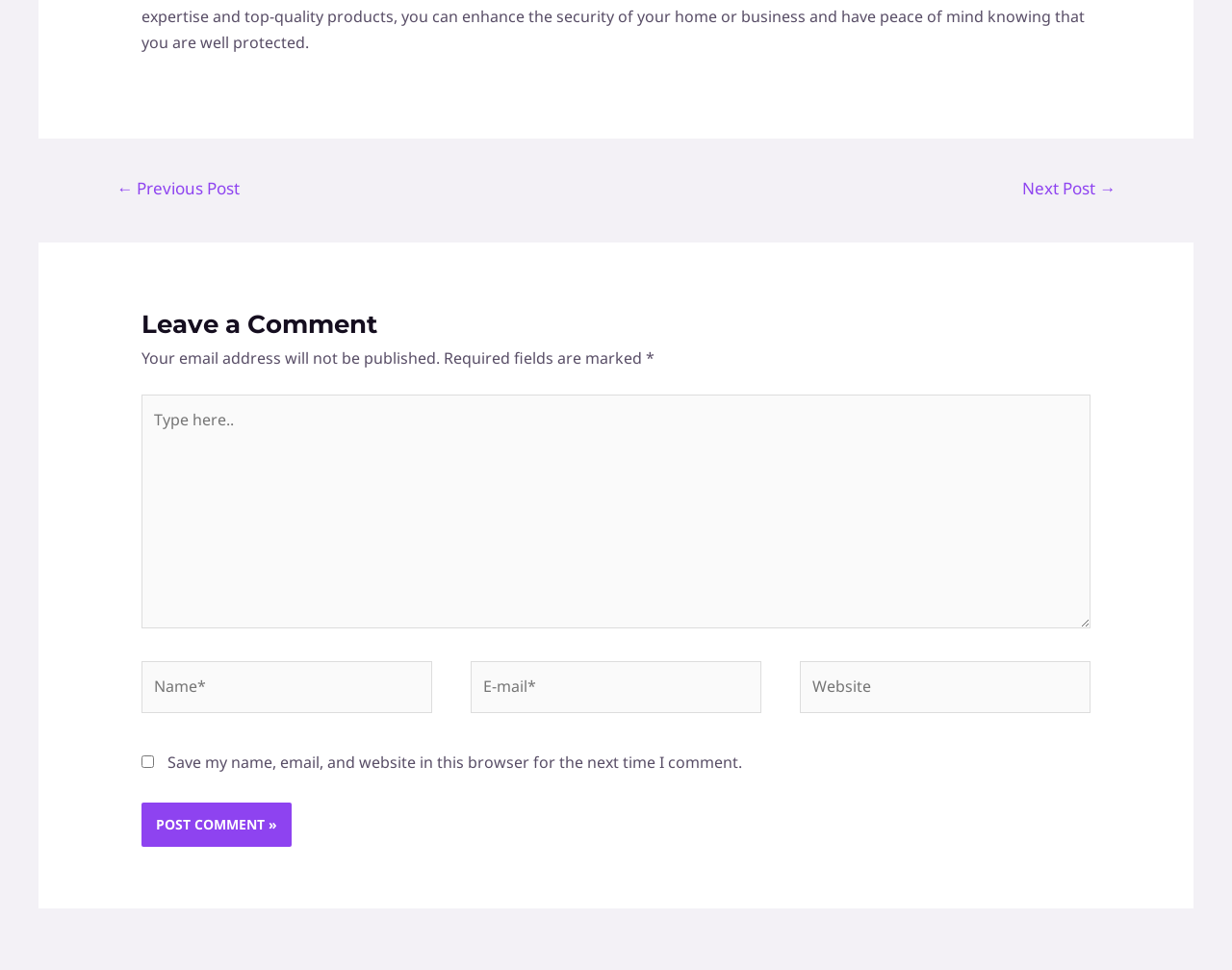Please determine the bounding box coordinates for the UI element described here. Use the format (top-left x, top-left y, bottom-right x, bottom-right y) with values bounded between 0 and 1: ← Previous Post

[0.074, 0.177, 0.215, 0.216]